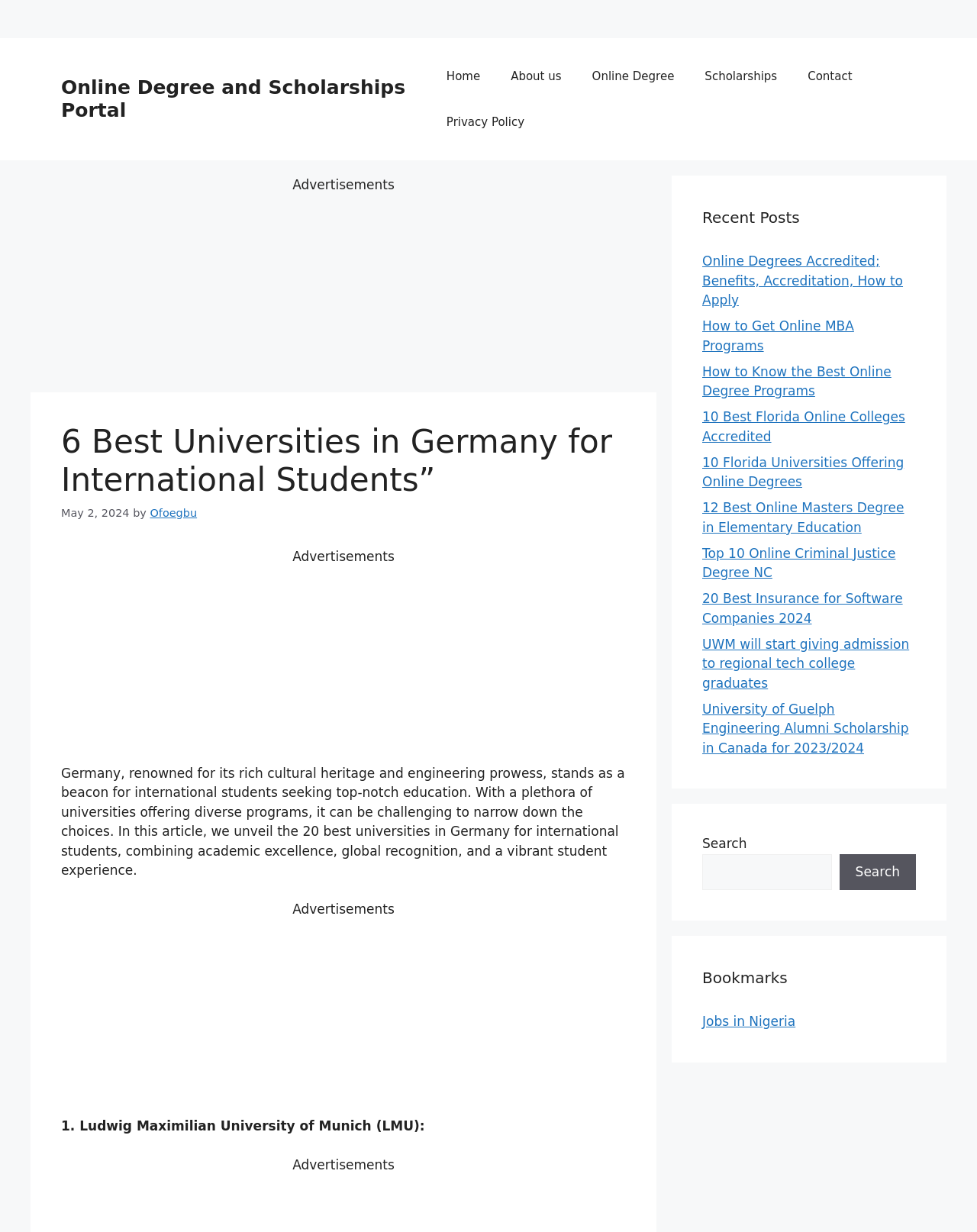Look at the image and write a detailed answer to the question: 
What is the name of the first university mentioned in the article?

The name of the first university can be found in the article's content, specifically in the section that lists the universities, which starts with '1. Ludwig Maximilian University of Munich (LMU):'.